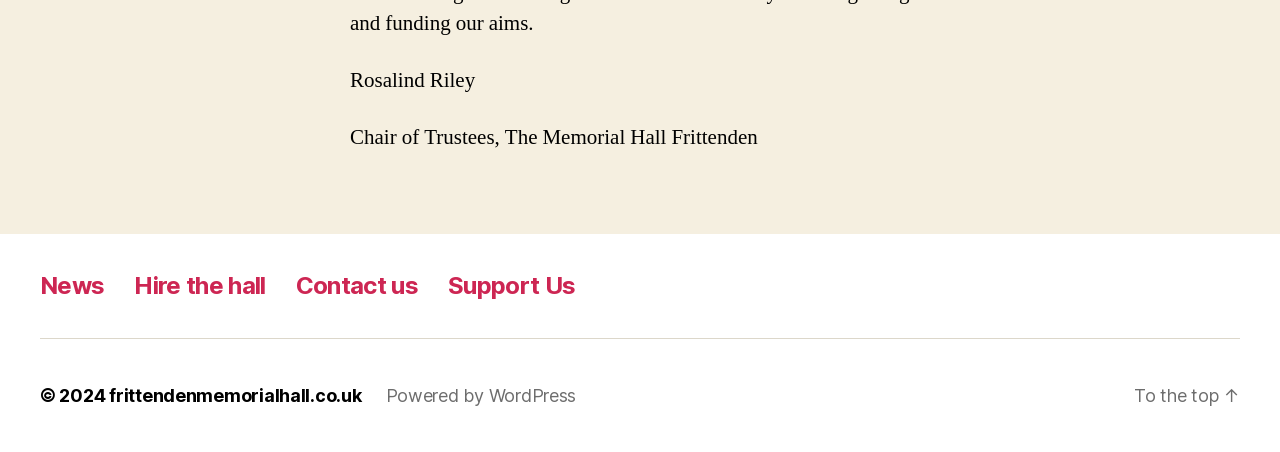From the webpage screenshot, identify the region described by Contact us. Provide the bounding box coordinates as (top-left x, top-left y, bottom-right x, bottom-right y), with each value being a floating point number between 0 and 1.

[0.231, 0.6, 0.327, 0.664]